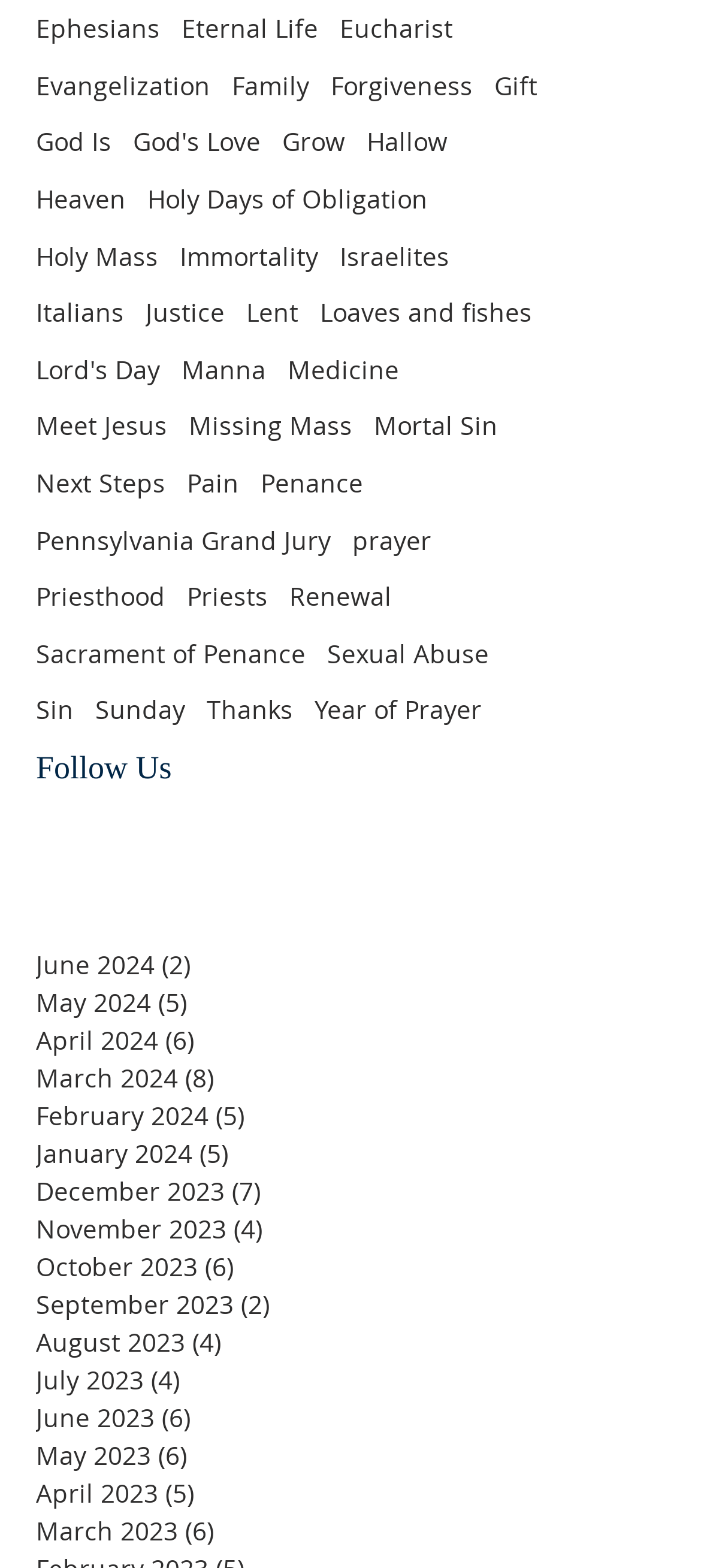How many links are there under the 'Follow Us' heading?
Please provide a comprehensive answer based on the contents of the image.

Under the 'Follow Us' heading, there are 12 links listed, which are the monthly archives of the blog, ranging from June 2024 to March 2023.